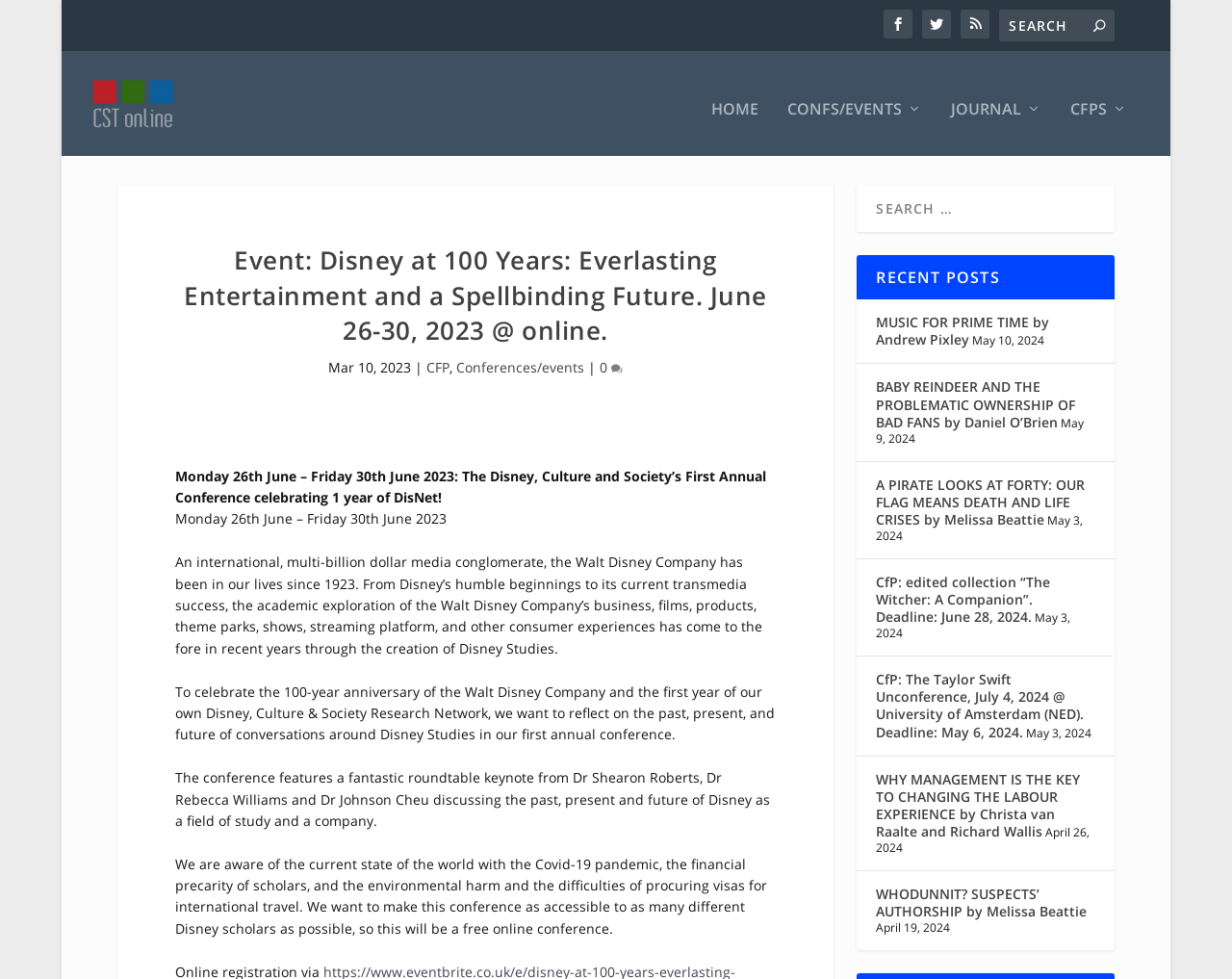What is the format of the conference?
Ensure your answer is thorough and detailed.

The format of the conference can be determined by reading the paragraph that mentions 'We want to make this conference as accessible to as many different Disney scholars as possible, so this will be a free online conference.' This indicates that the conference will be held online.